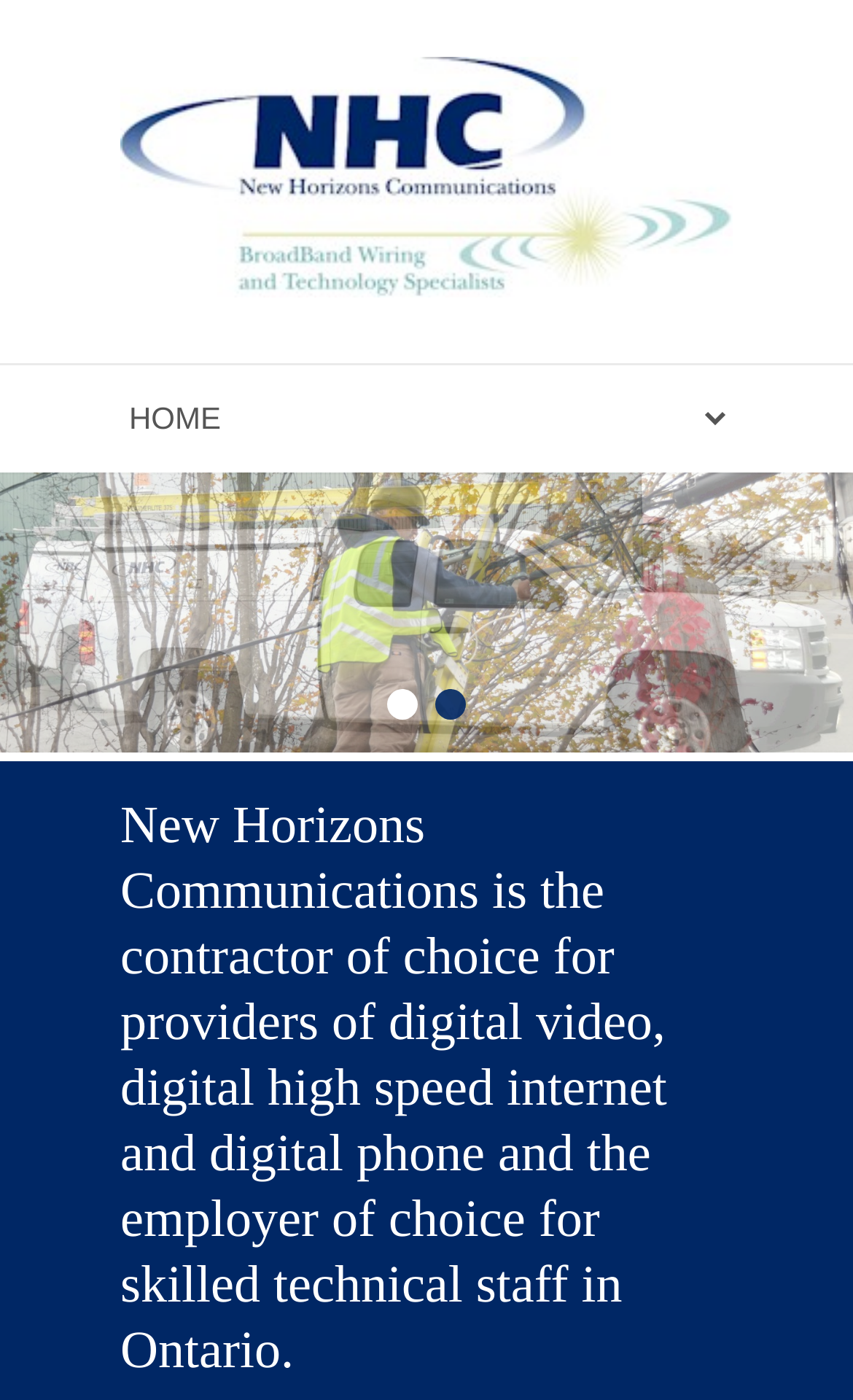What region do they operate in?
Using the image provided, answer with just one word or phrase.

Ontario